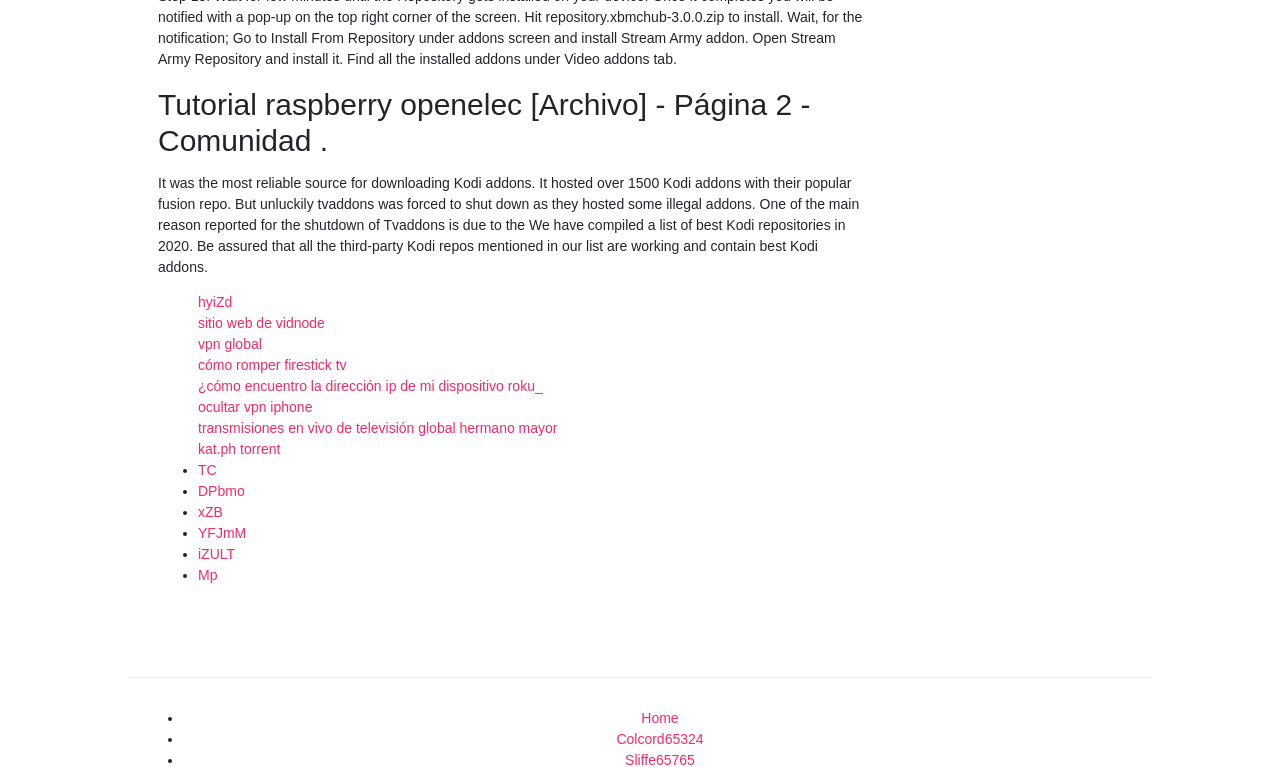What is the topic of the webpage?
Give a single word or phrase answer based on the content of the image.

Kodi repositories